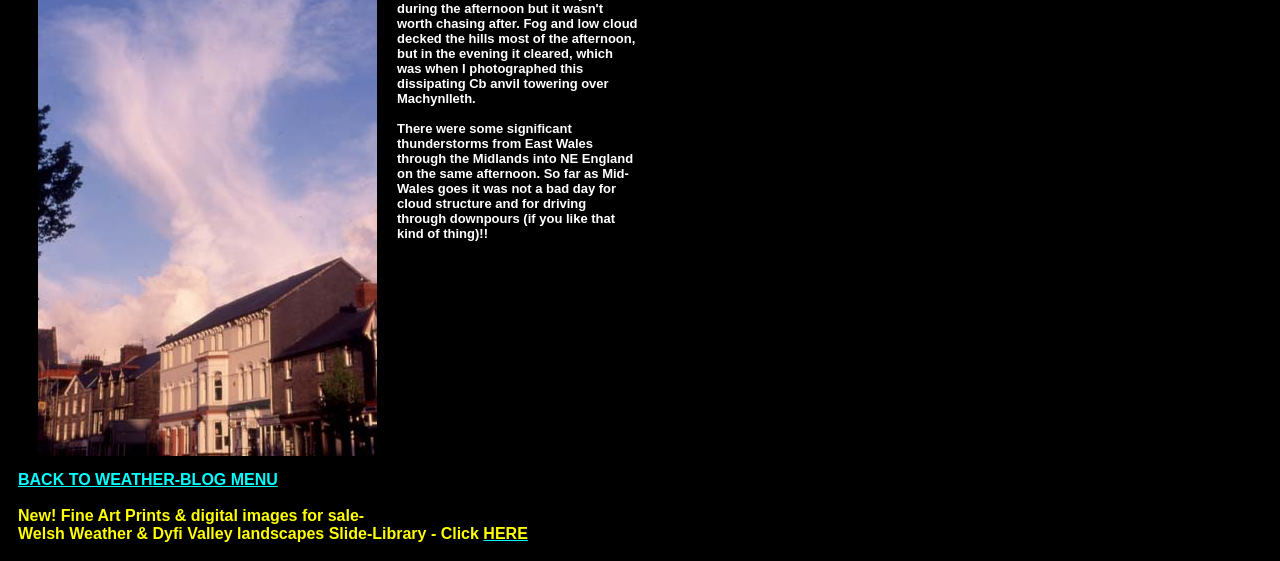What is the topic of the blog post?
Please use the image to provide a one-word or short phrase answer.

Thunderstorms